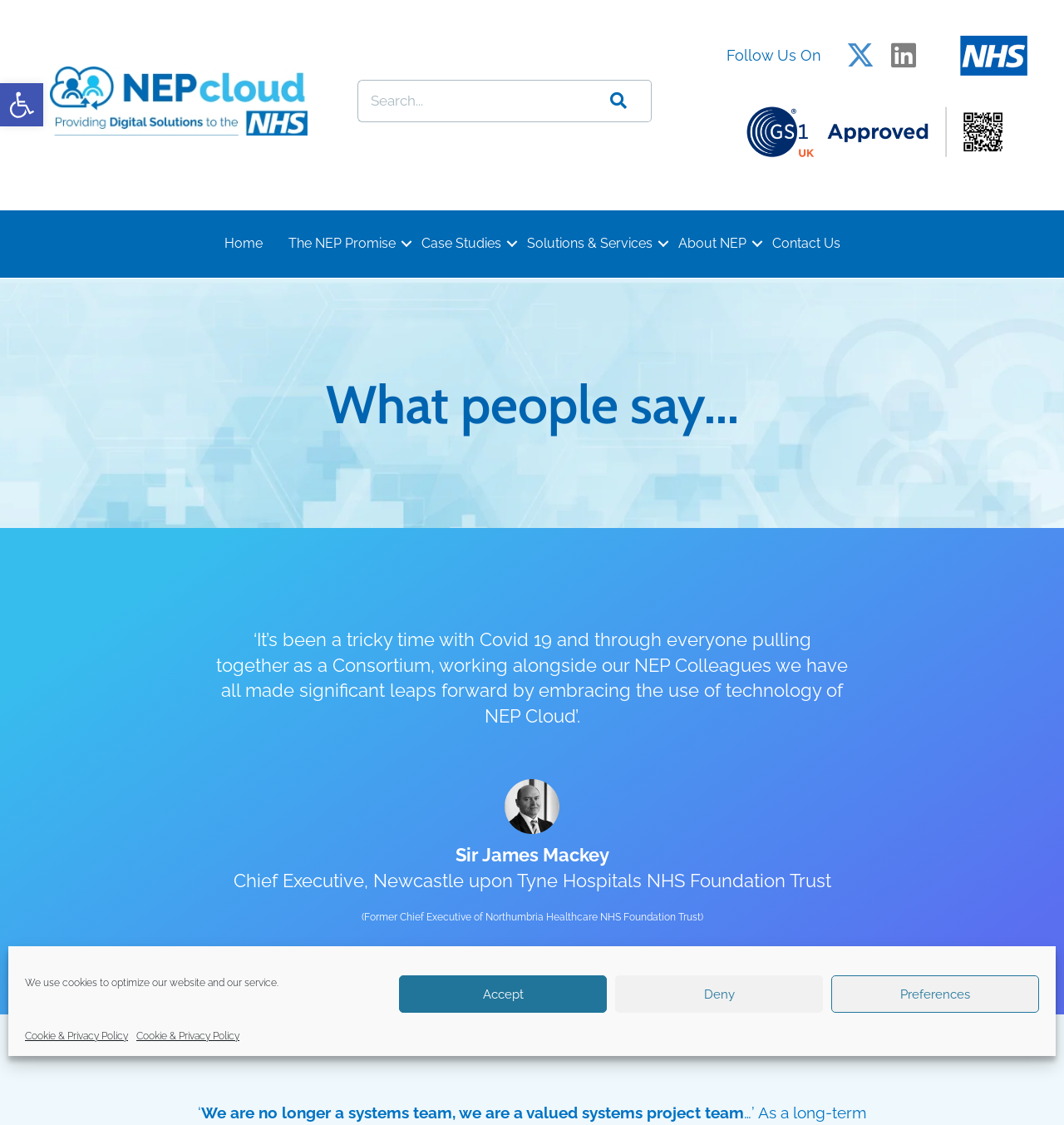How many social media links are there? Analyze the screenshot and reply with just one word or a short phrase.

2